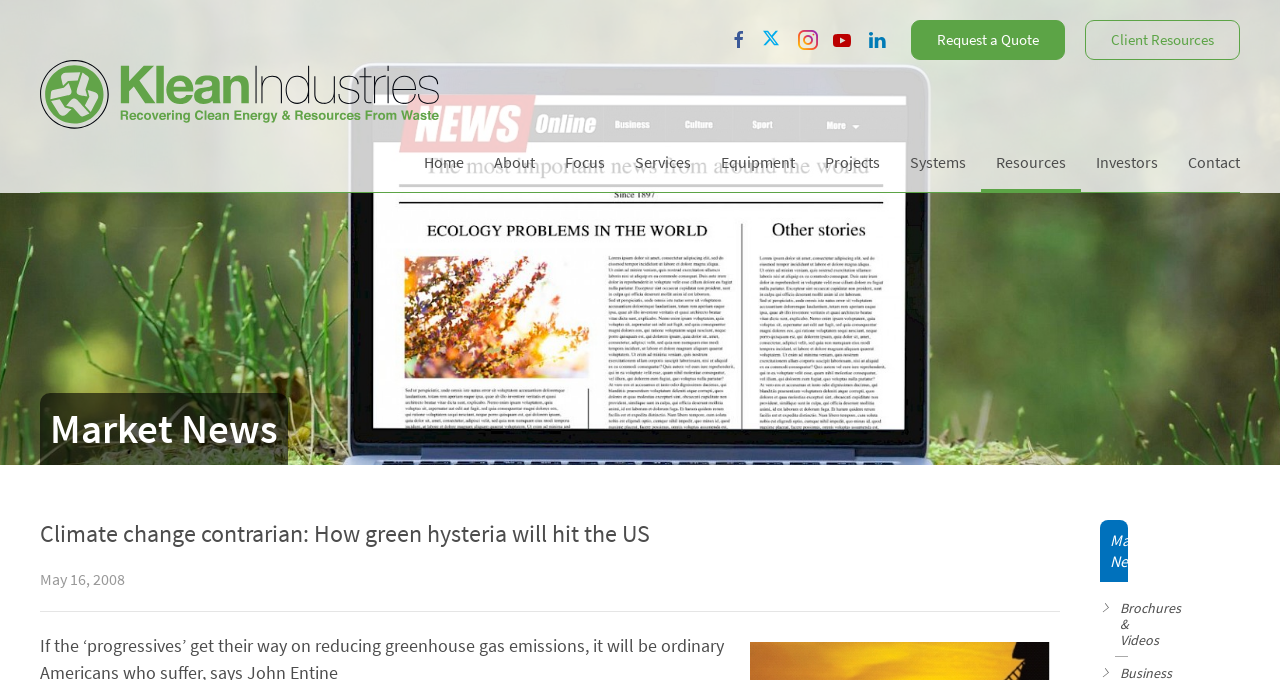Please mark the bounding box coordinates of the area that should be clicked to carry out the instruction: "Explore the 'Focus' section".

[0.43, 0.22, 0.484, 0.255]